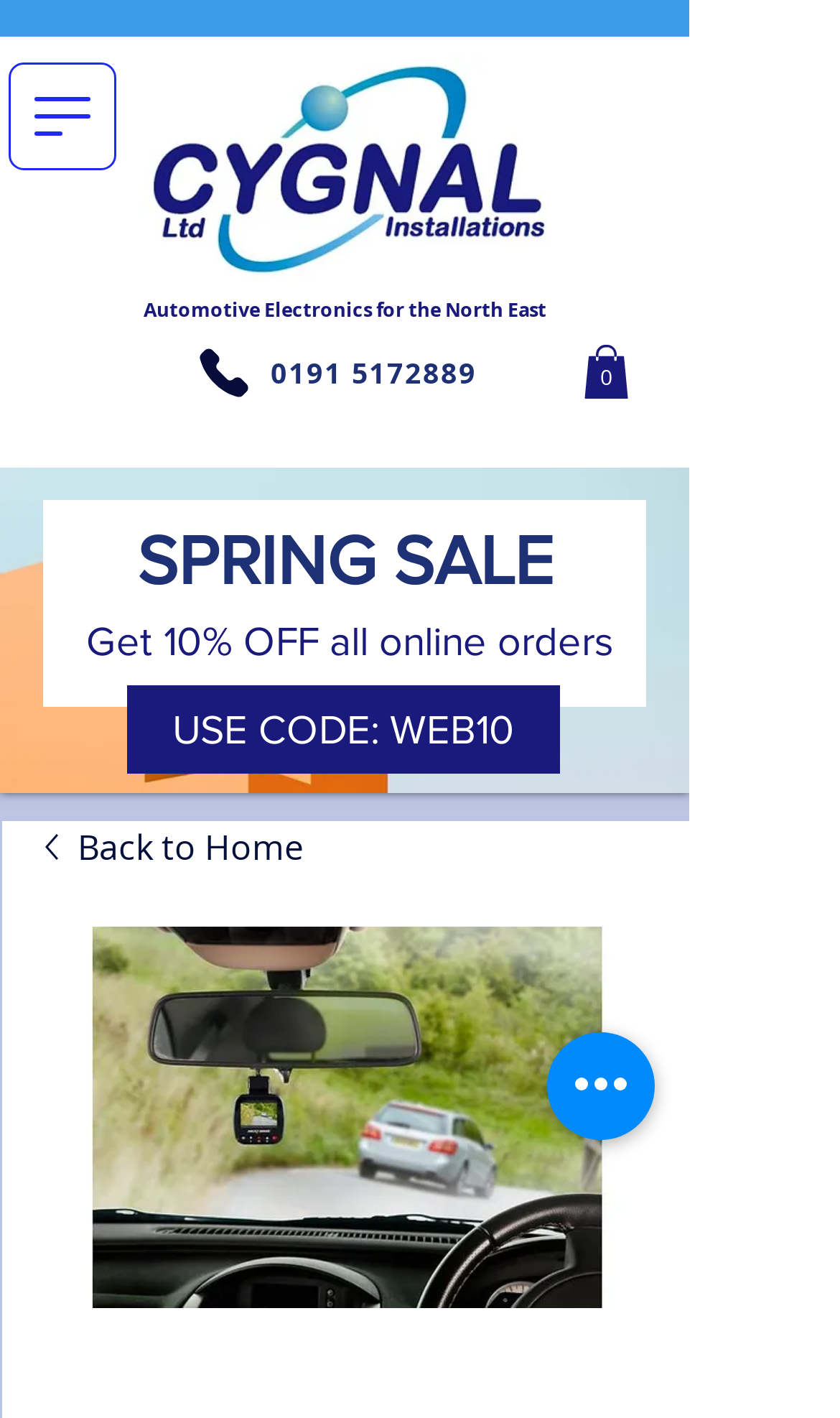Respond with a single word or phrase:
What is the phone number?

0191 5172889